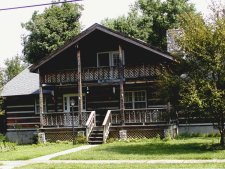What is the atmosphere of the setting?
Using the details from the image, give an elaborate explanation to answer the question.

The atmosphere of the setting can be inferred by reading the caption, which describes the setting as having a 'serene and peaceful atmosphere'. This is reinforced by the description of the lush greenery surrounding the cabin, which creates a calming and tranquil environment.